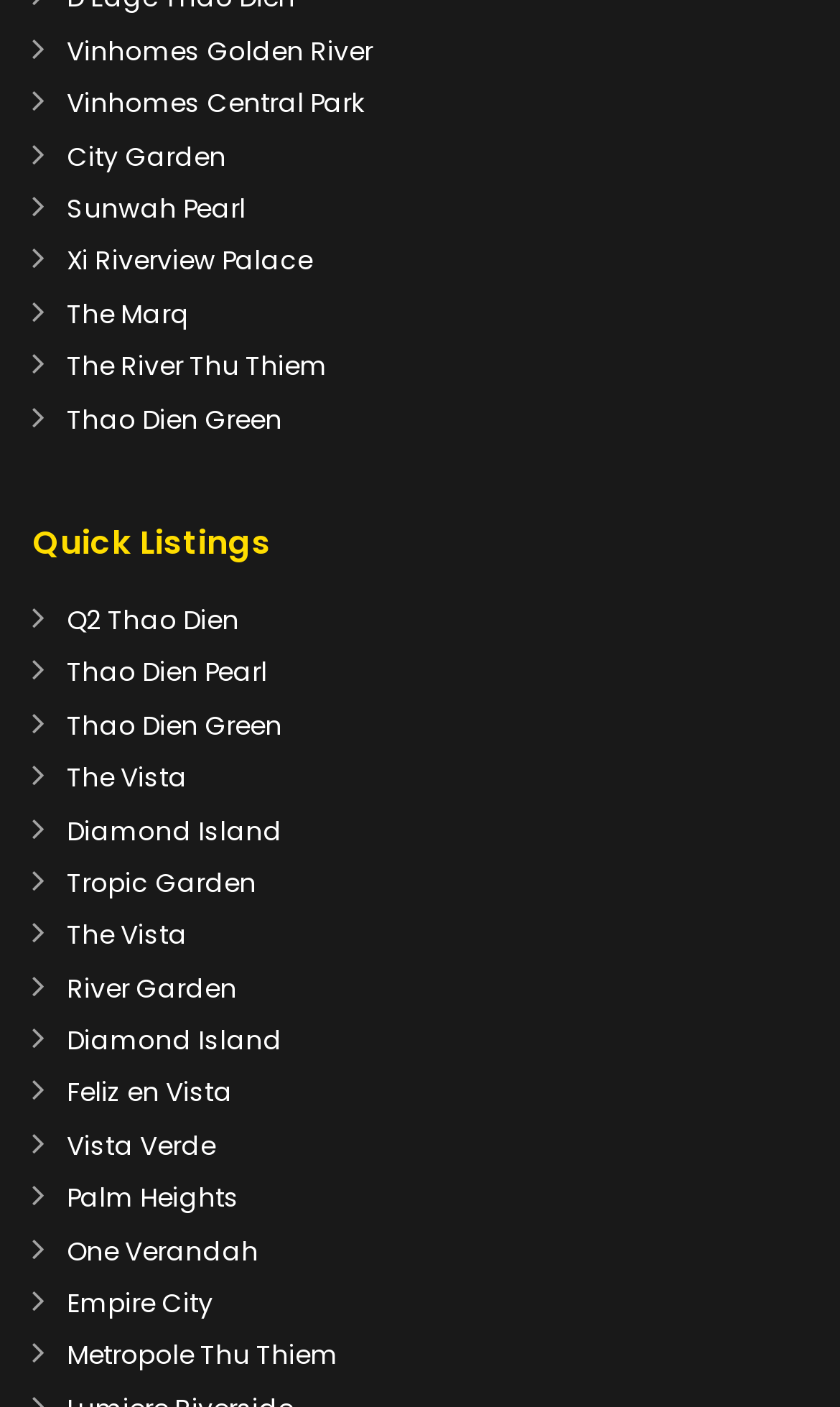Provide a single word or phrase to answer the given question: 
What is the first project listed?

Vinhomes Golden River